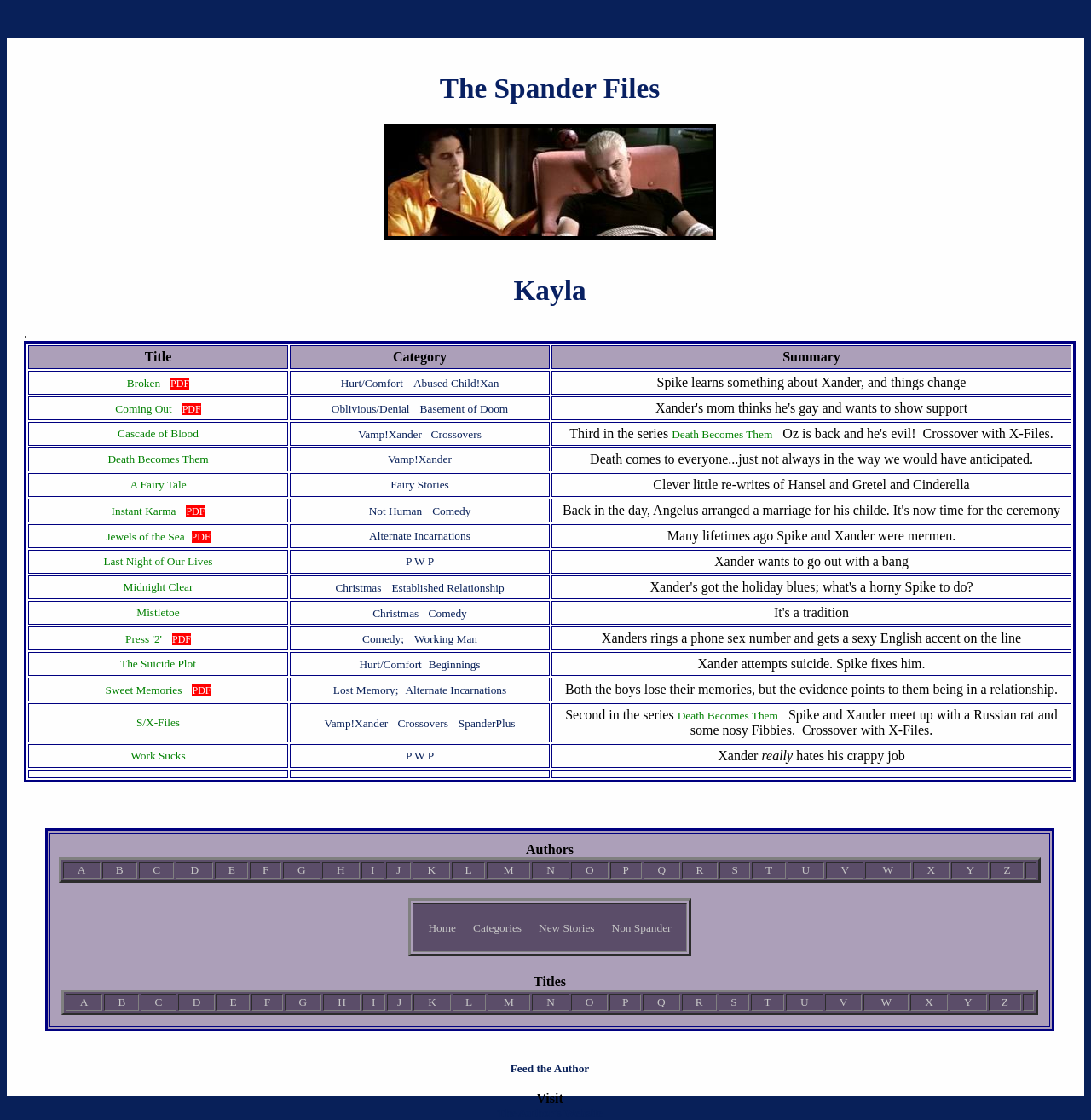Determine the bounding box coordinates for the HTML element described here: "Death Becomes Them".

[0.099, 0.404, 0.191, 0.416]